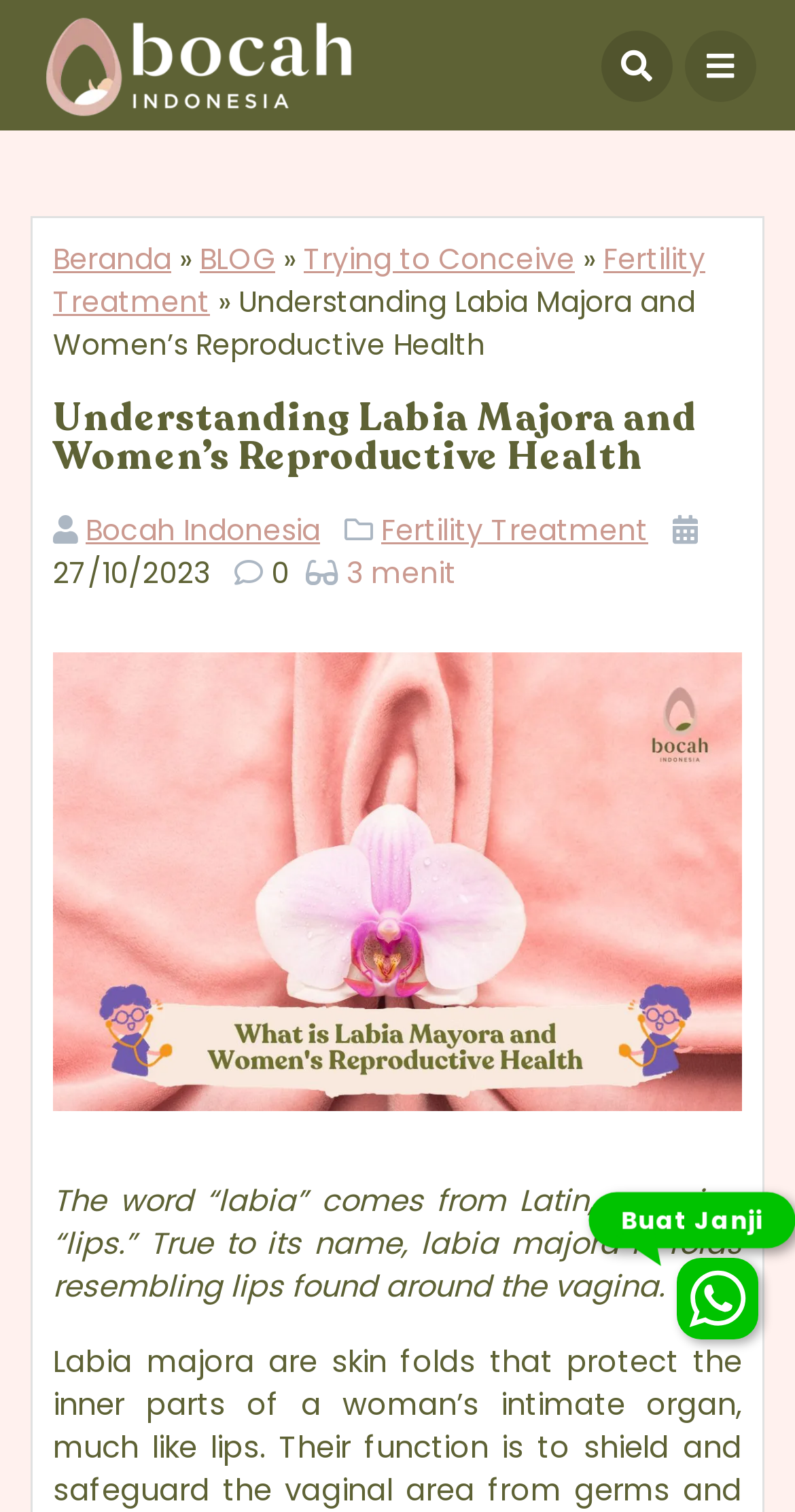What is the main title displayed on this webpage?

Understanding Labia Majora and Women’s Reproductive Health